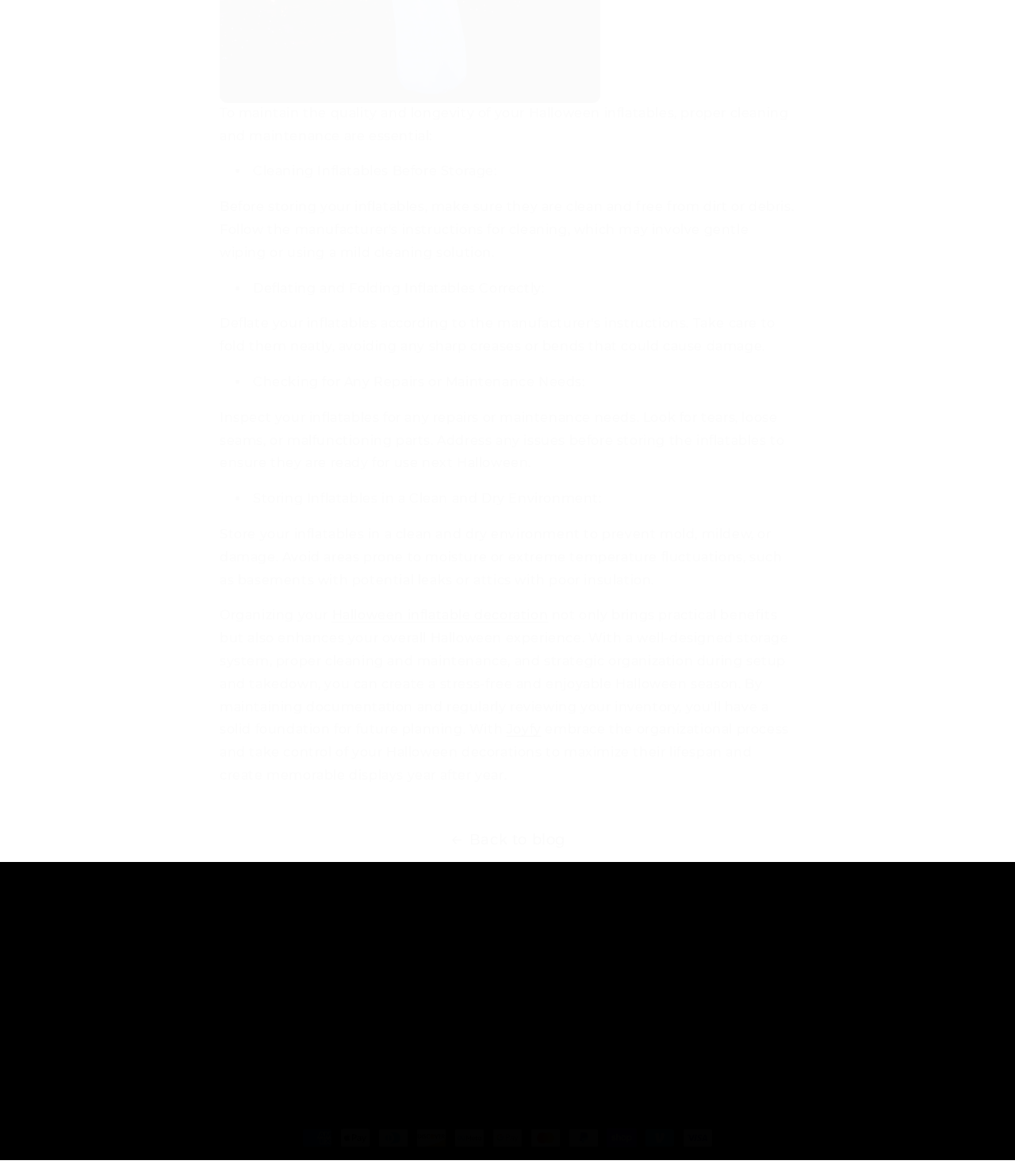Please identify the bounding box coordinates of the clickable element to fulfill the following instruction: "Click on 'Back to blog'". The coordinates should be four float numbers between 0 and 1, i.e., [left, top, right, bottom].

[0.0, 0.703, 1.0, 0.725]